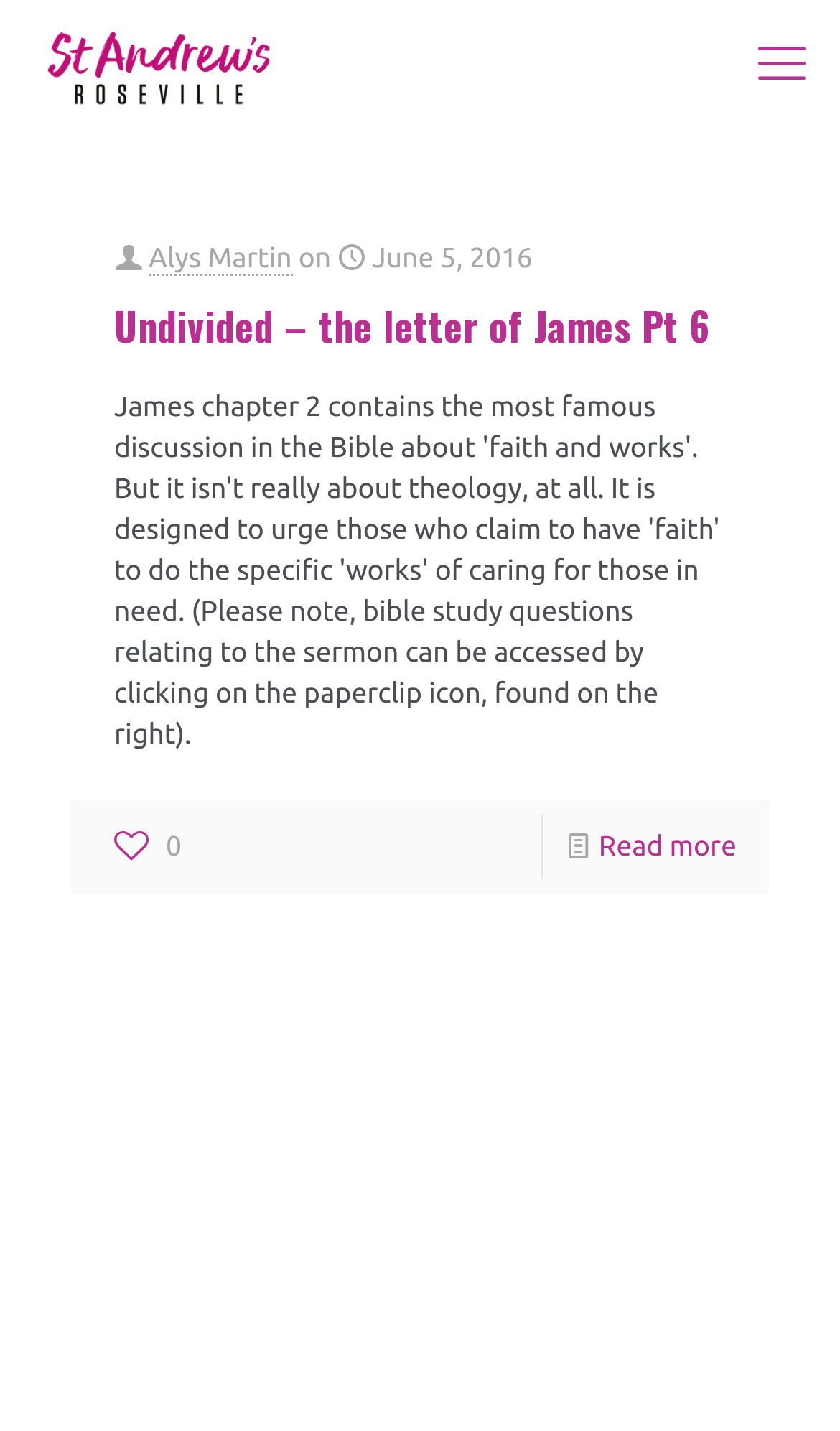Generate a thorough caption that explains the contents of the webpage.

The webpage is about "Need – St Andrews Roseville". At the top left corner, there is a logo of St-Andrews-Roseville-Logo-2022, which is a clickable link. On the top right corner, there is a mobile menu link. 

Below the top section, the main content area spans the entire width of the page. Within this area, there is an article section that takes up most of the width. The article section contains information about an author, Alys Martin, and the publication date, June 5, 2016. 

Above the main content of the article, there is a heading that reads "Undivided – the letter of James Pt 6", which is also a clickable link. Below the heading, there are two links: one with icons and the other that says "Read more". The "Read more" link is positioned at the bottom right of the article section.